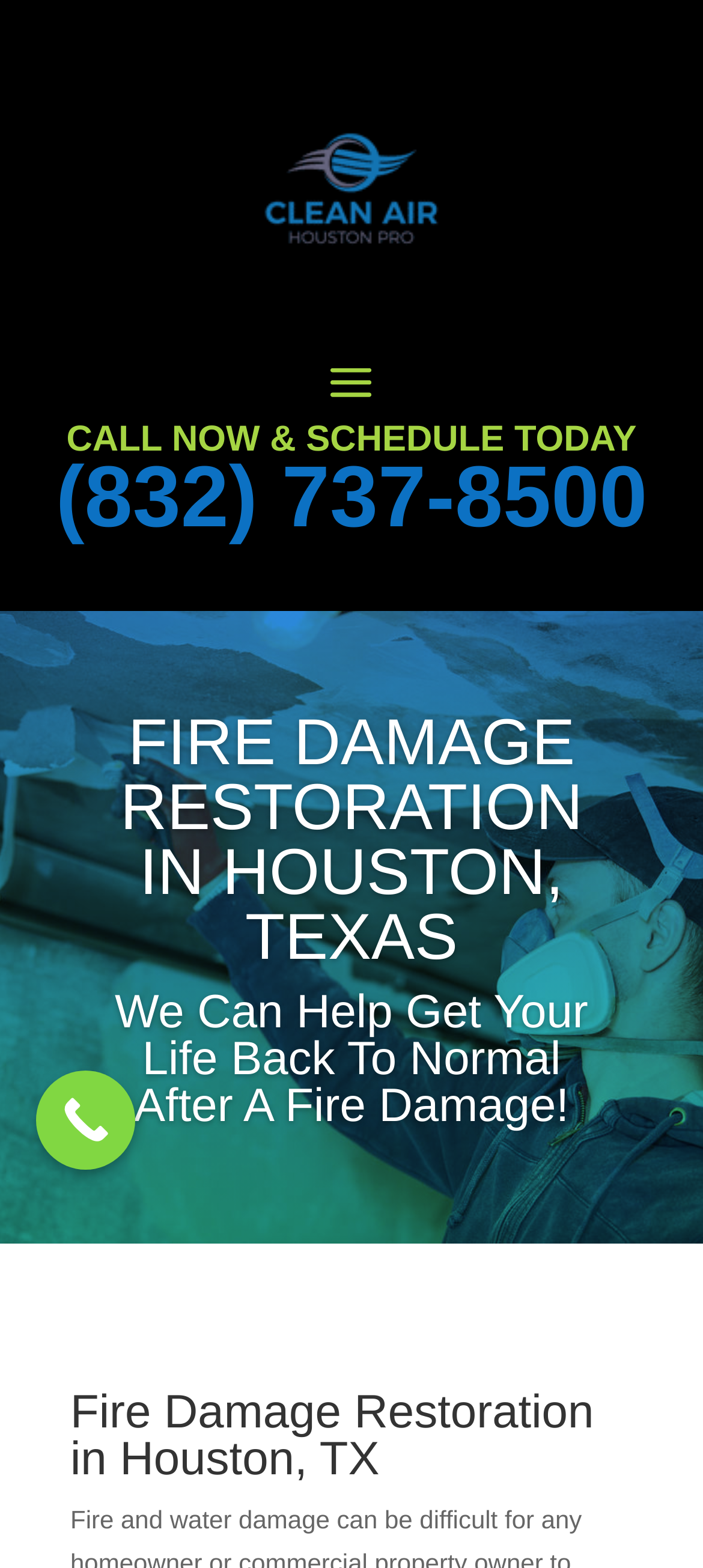Given the element description "(832) 737-8500", identify the bounding box of the corresponding UI element.

[0.079, 0.287, 0.921, 0.348]